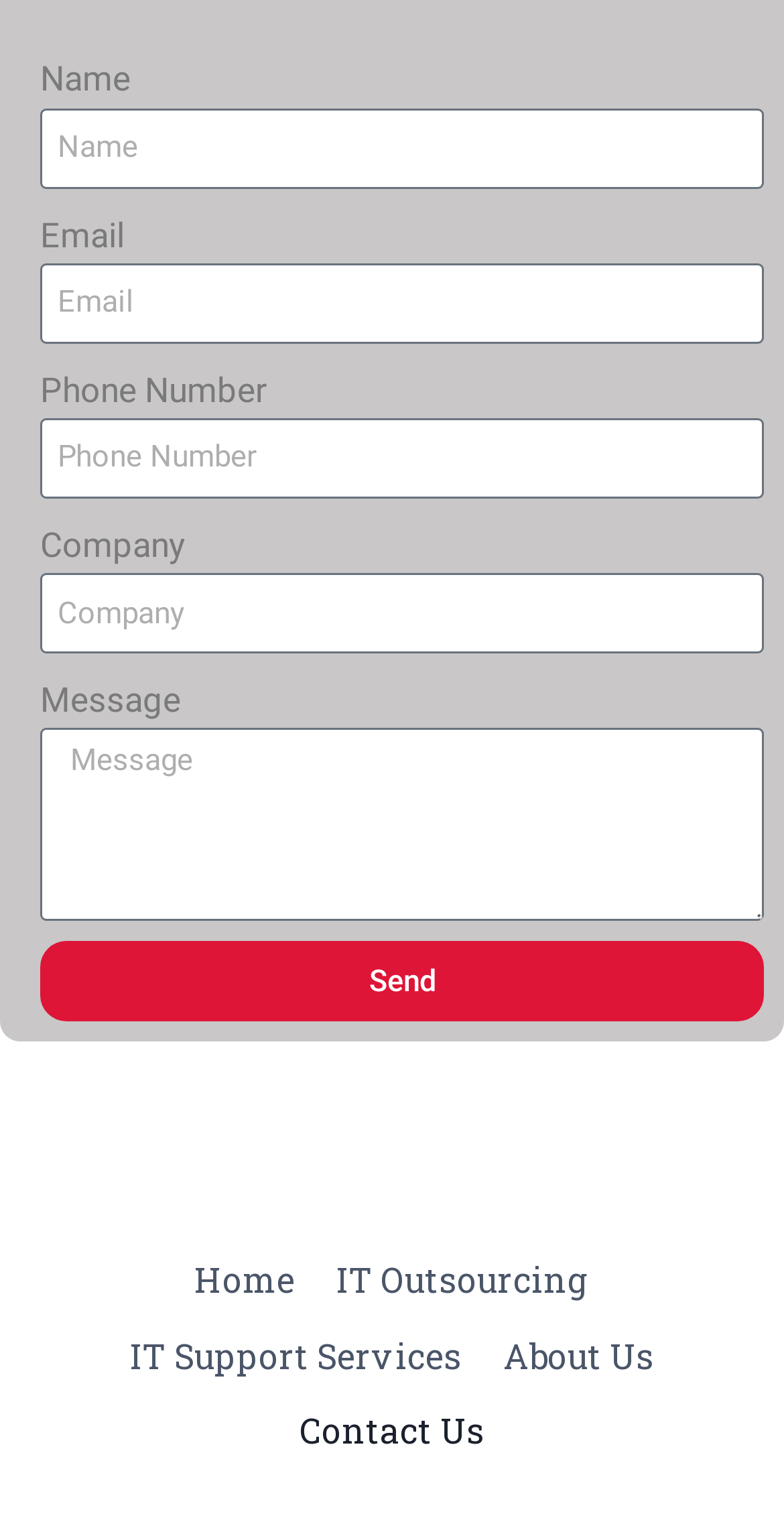Find the bounding box coordinates for the area you need to click to carry out the instruction: "Type your email". The coordinates should be four float numbers between 0 and 1, indicated as [left, top, right, bottom].

[0.051, 0.172, 0.974, 0.225]